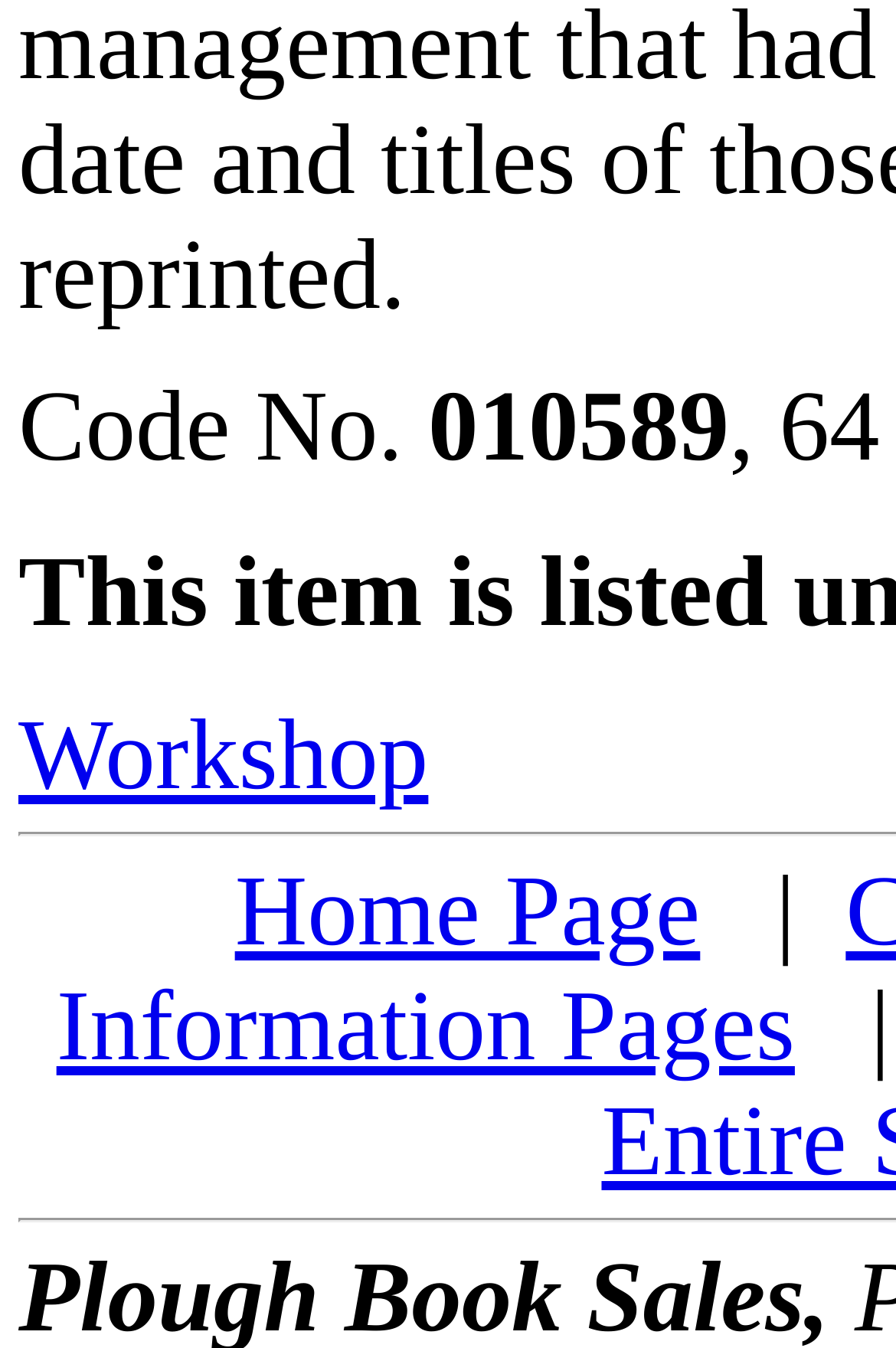Identify the bounding box coordinates for the UI element described as follows: Australia CDR Help. Use the format (top-left x, top-left y, bottom-right x, bottom-right y) and ensure all values are floating point numbers between 0 and 1.

None